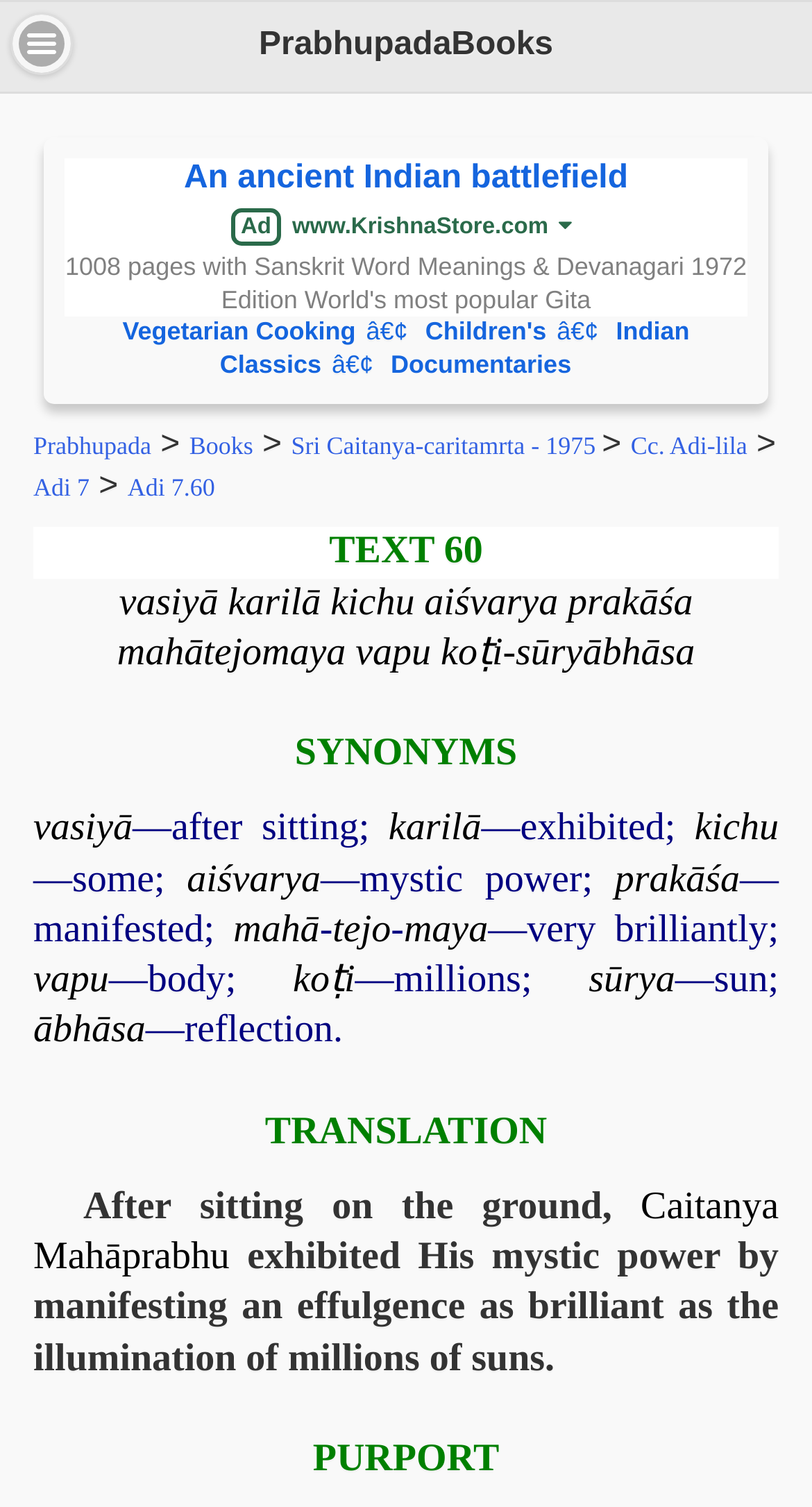What is the description of the body of Caitanya Mahāprabhu?
Please look at the screenshot and answer in one word or a short phrase.

very brilliantly